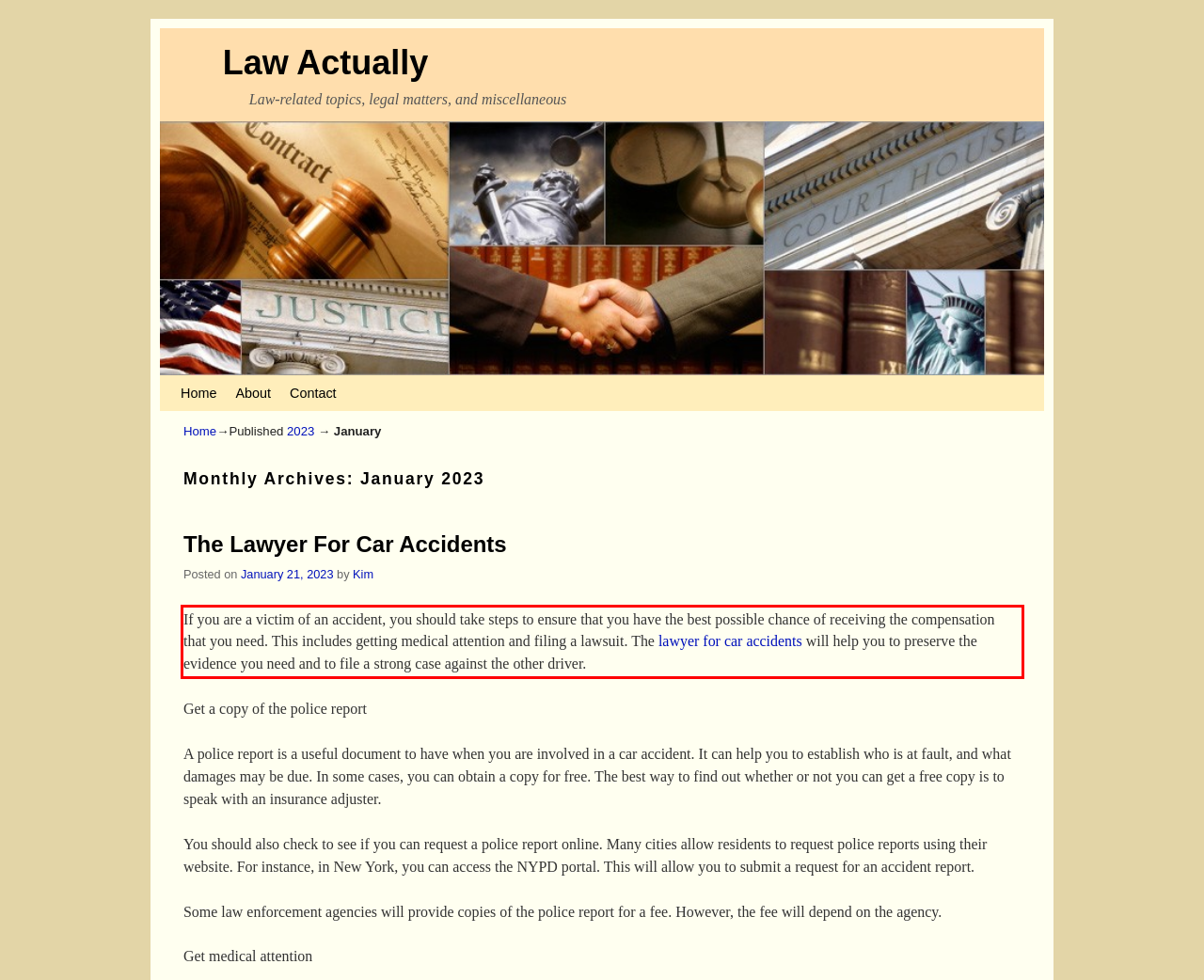Given a screenshot of a webpage containing a red bounding box, perform OCR on the text within this red bounding box and provide the text content.

If you are a victim of an accident, you should take steps to ensure that you have the best possible chance of receiving the compensation that you need. This includes getting medical attention and filing a lawsuit. The lawyer for car accidents will help you to preserve the evidence you need and to file a strong case against the other driver.